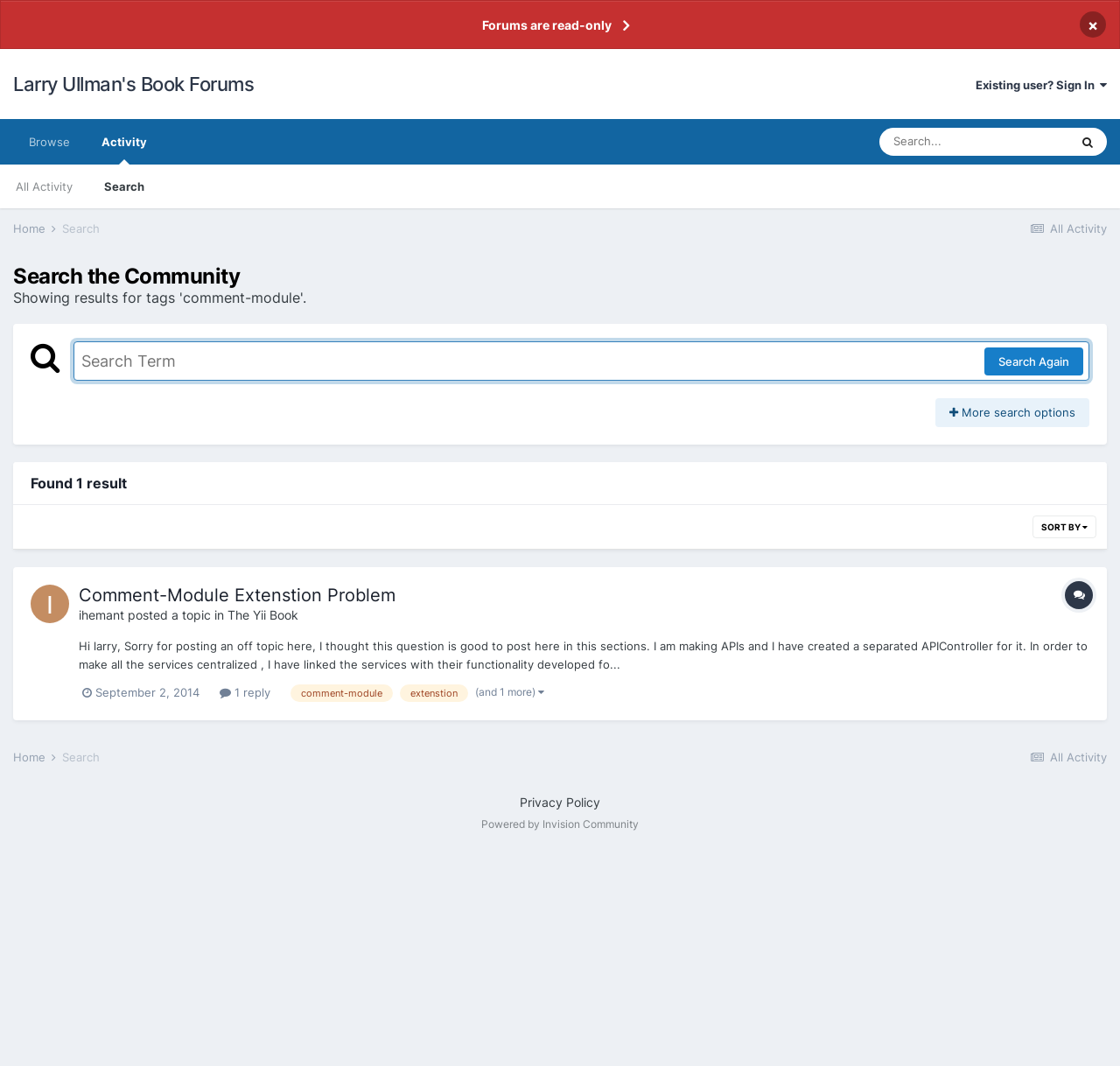Use a single word or phrase to answer the question:
What is the topic title of the search result?

Comment-Module Extenstion Problem